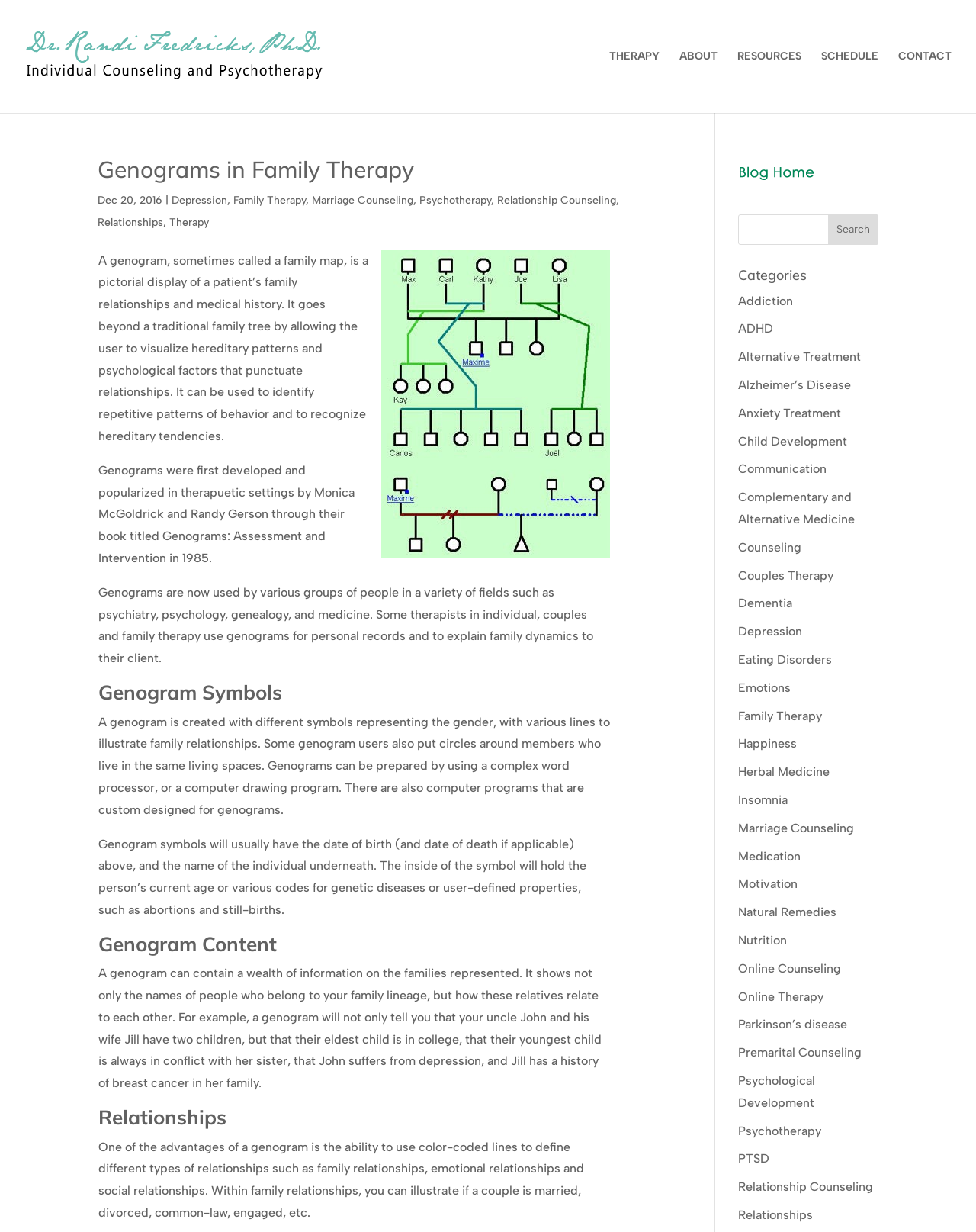Determine the bounding box coordinates of the target area to click to execute the following instruction: "Click the 'Family Therapy' link."

[0.239, 0.157, 0.313, 0.168]